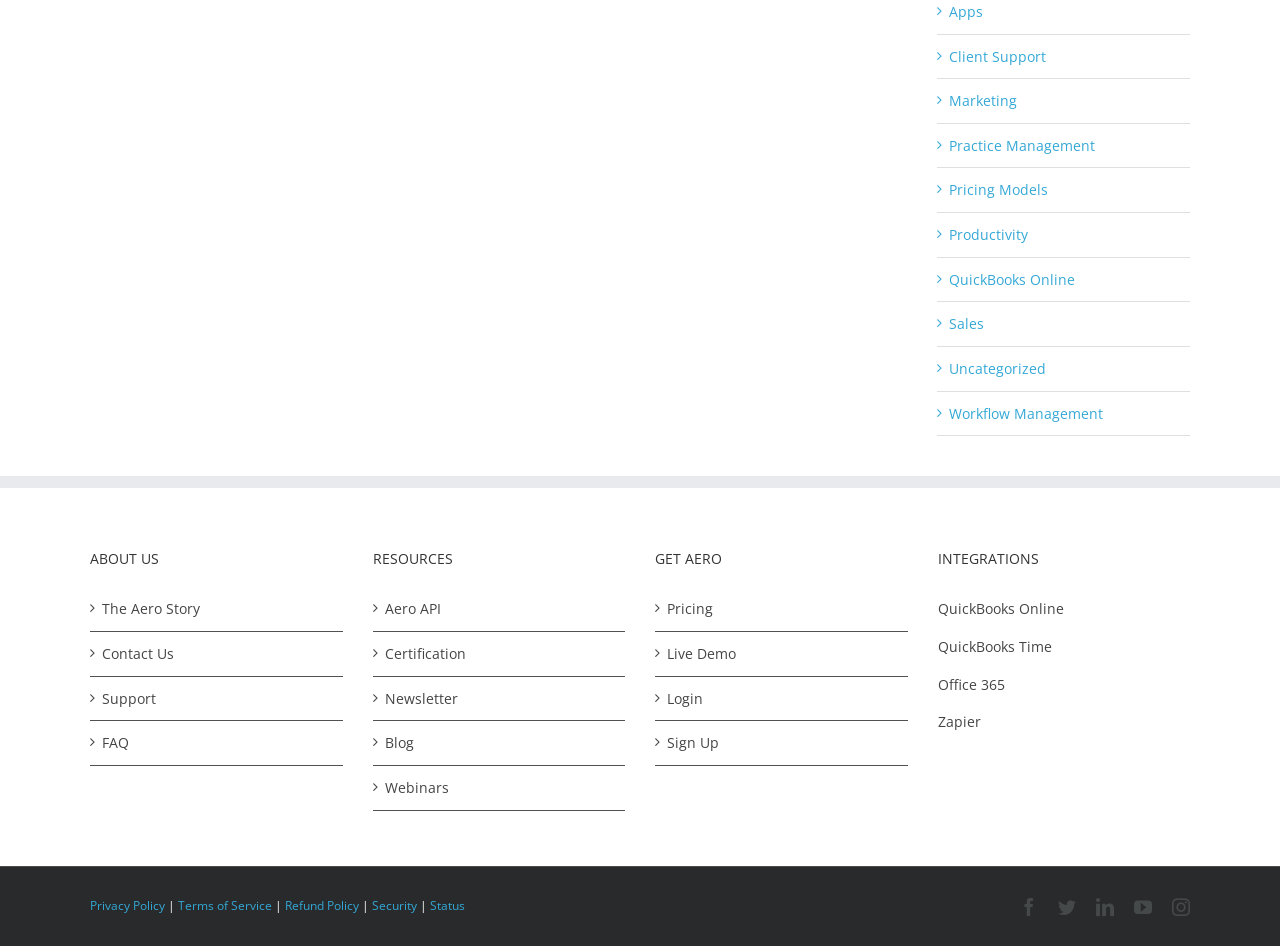Locate the bounding box coordinates of the element you need to click to accomplish the task described by this instruction: "Read about The Aero Story".

[0.08, 0.632, 0.26, 0.657]